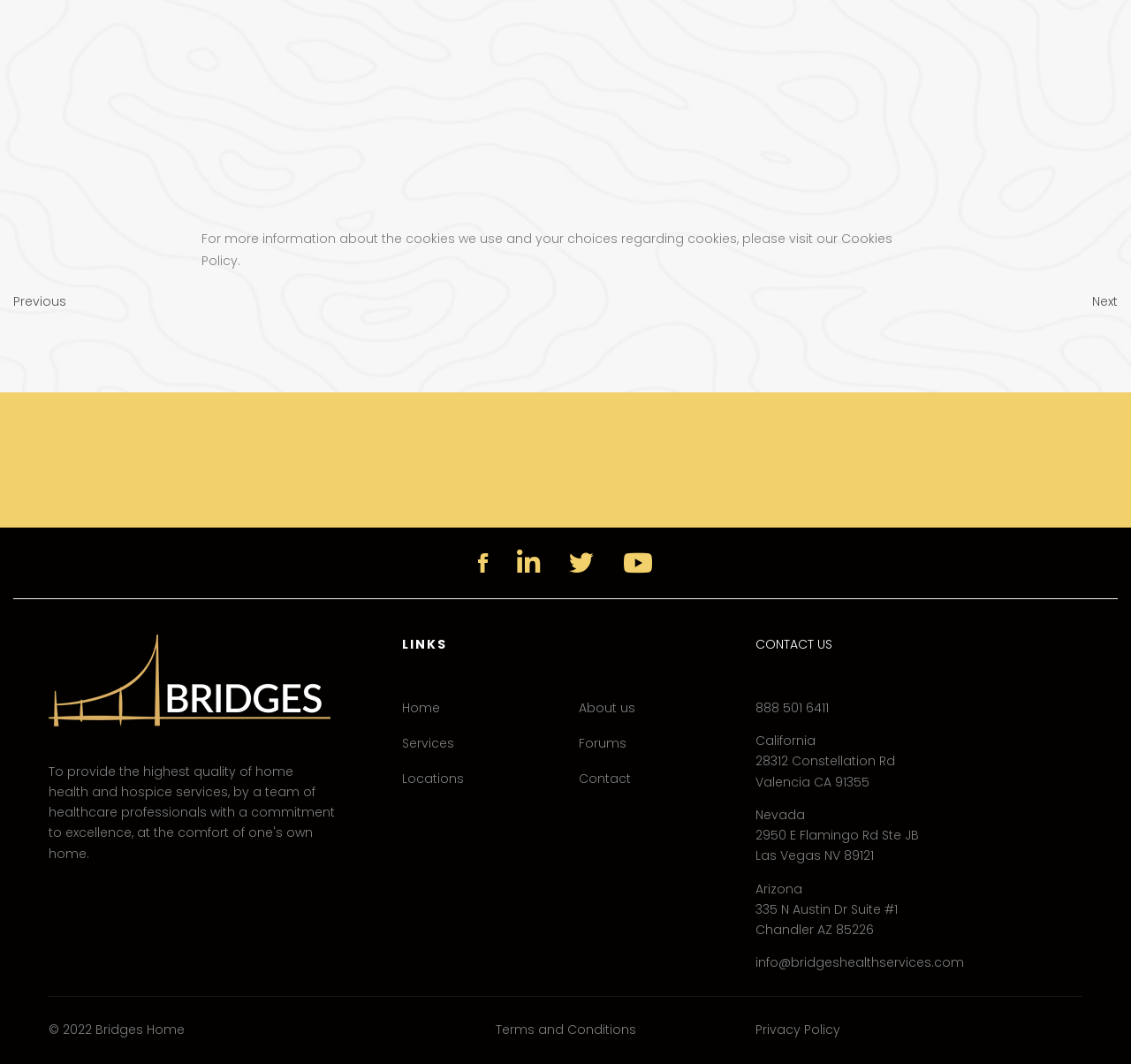What is the email address to contact?
Based on the screenshot, give a detailed explanation to answer the question.

The email address to contact is info@bridgeshealthservices.com, which is mentioned in the link element with the text 'info@bridgeshealthservices.com' under the 'CONTACT US' heading.